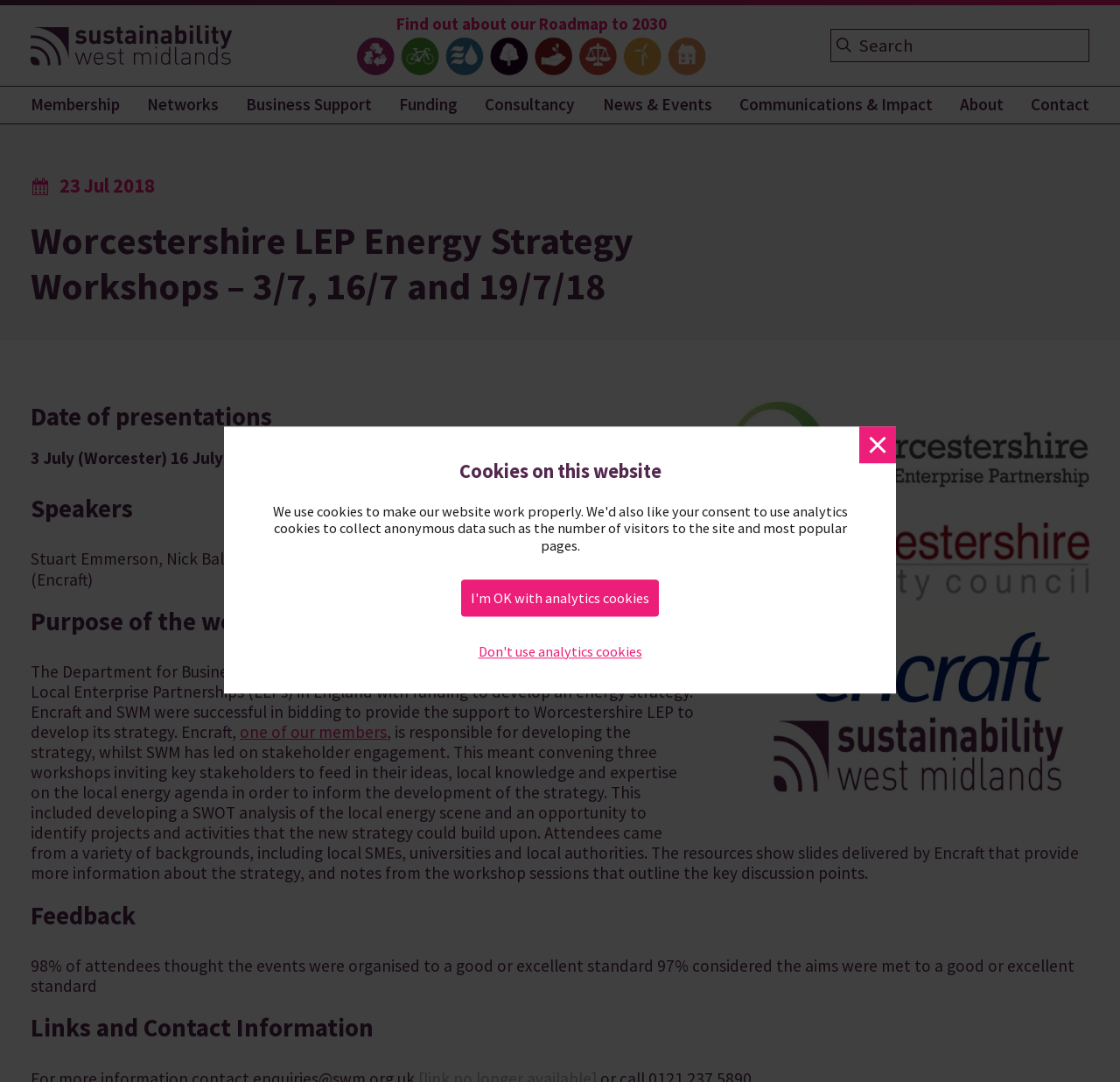Analyze and describe the webpage in a detailed narrative.

This webpage is about the Worcestershire LEP Energy Strategy Workshops, which took place on July 3, 16, and 19, 2018. At the top of the page, there is a notification about cookies on the website, with options to accept or decline analytics cookies. Below this, there is a link to the Sustainability West Midlands home page, accompanied by a small image. 

On the top-left corner, there are links to navigate through the website, including "Skip to content", "Membership", "Networks", "Business Support", "Funding", "Consultancy", "News & Events", "Communications & Impact", "About", and "Contact". 

A search bar is located on the top-right corner, with a placeholder text "Search for:". 

The main content of the page is divided into sections. The first section has a heading "Worcestershire LEP Energy Strategy Workshops – 3/7, 16/7 and 19/7/18" and provides an overview of the workshops. Below this, there are three subheadings: "Date of presentations", "Speakers", and "Purpose of the workshops". The "Purpose of the workshops" section explains that the Department for Business, Energy and Industrial Strategy (BEIS) provided funding to develop an energy strategy, and Encraft and SWM were successful in bidding to provide support to Worcestershire LEP to develop its strategy.

The next section has a heading "Feedback" and provides statistics on the attendees' satisfaction with the events. Finally, there is a section with a heading "Links and Contact Information".